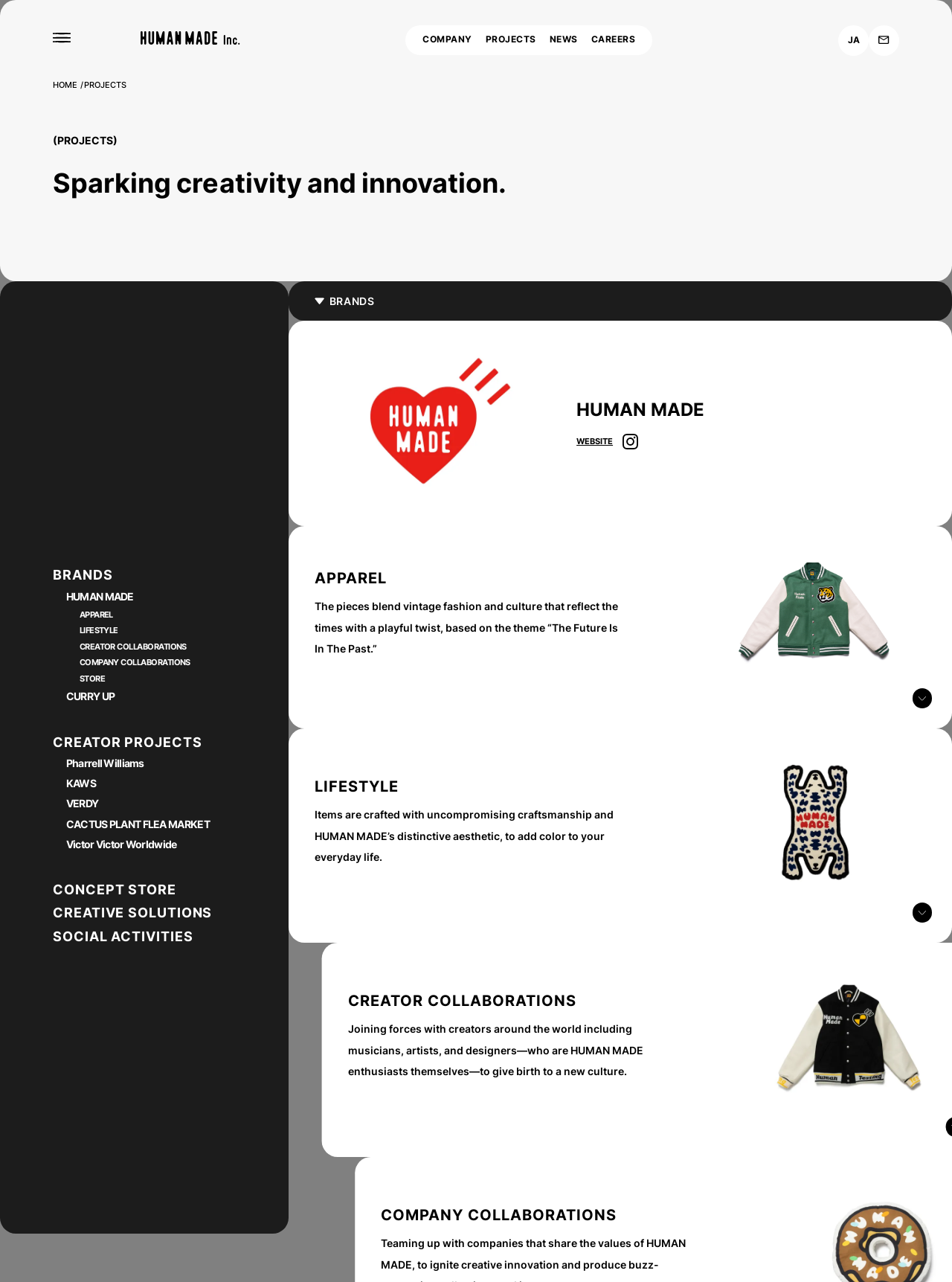For the following element description, predict the bounding box coordinates in the format (top-left x, top-left y, bottom-right x, bottom-right y). All values should be floating point numbers between 0 and 1. Description: CACTUS PLANT FLEA MARKET

[0.069, 0.636, 0.261, 0.65]